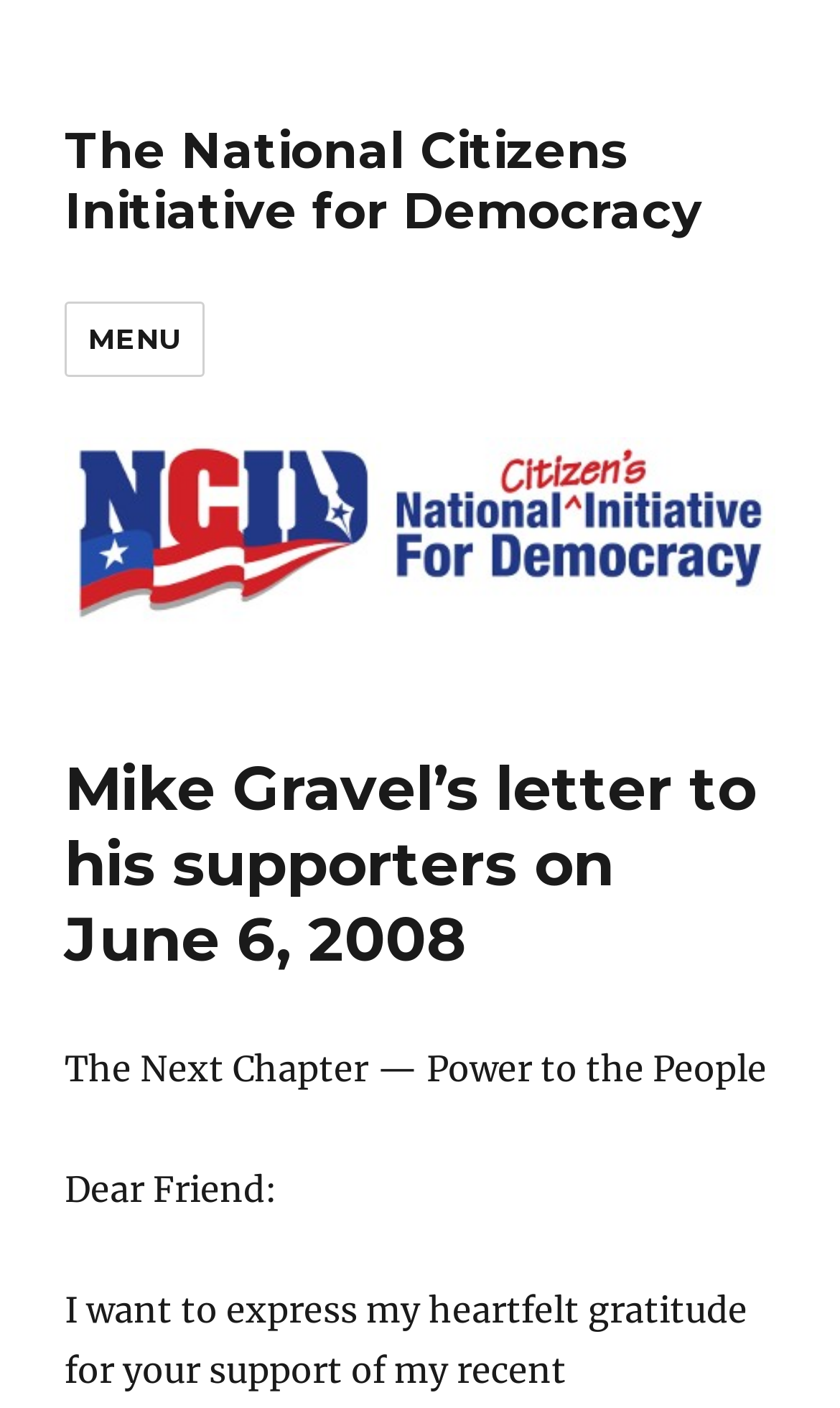Produce an elaborate caption capturing the essence of the webpage.

The webpage appears to be a personal letter from Mike Gravel to his supporters, dated June 6, 2008. At the top-left corner, there is a link to "The National Citizens Initiative for Democracy" and a button labeled "MENU" that controls site navigation and social navigation. 

Below the button, there is another link to "The National Citizens Initiative for Democracy" accompanied by an image with the same name. 

The main content of the letter is headed by a title "Mike Gravel’s letter to his supporters on June 6, 2008" and is followed by a subheading "The Next Chapter — Power to the People". The letter begins with a salutation "Dear Friend:" and presumably continues with the body of the letter, although the exact content is not specified.